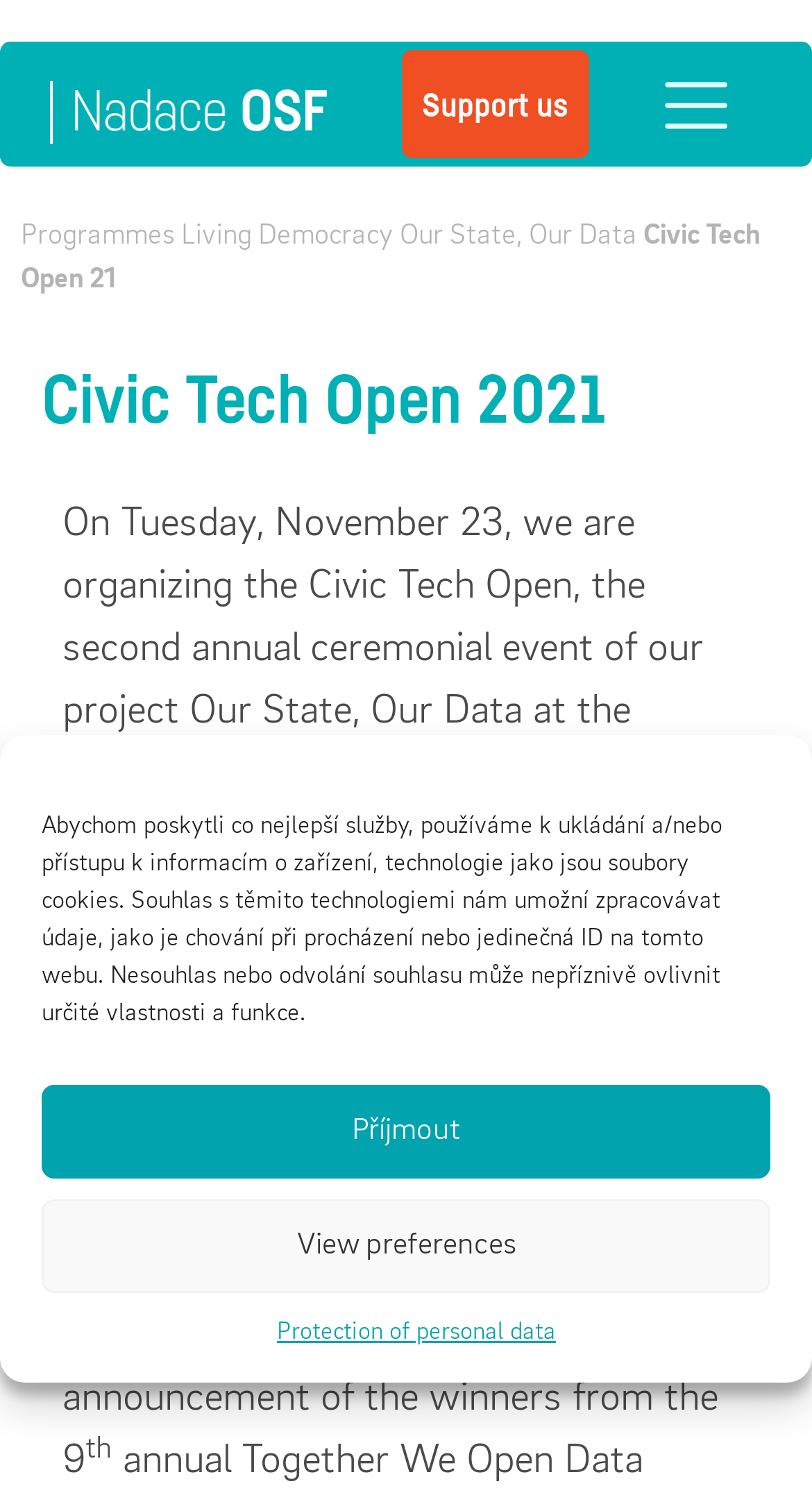Locate the bounding box coordinates of the segment that needs to be clicked to meet this instruction: "Learn about Living Democracy".

[0.223, 0.147, 0.485, 0.166]